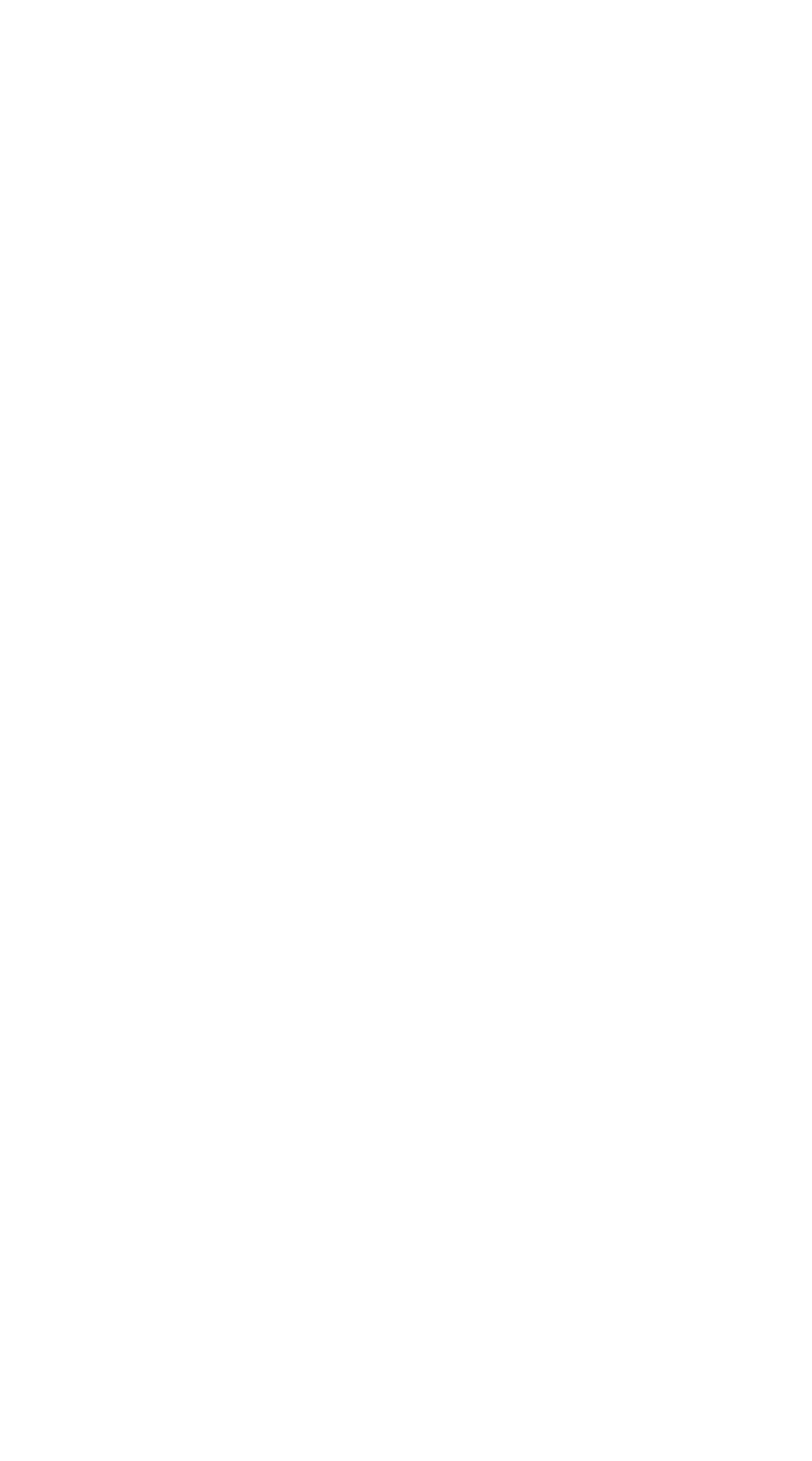Pinpoint the bounding box coordinates of the area that should be clicked to complete the following instruction: "Learn about the company". The coordinates must be given as four float numbers between 0 and 1, i.e., [left, top, right, bottom].

[0.09, 0.413, 0.397, 0.456]